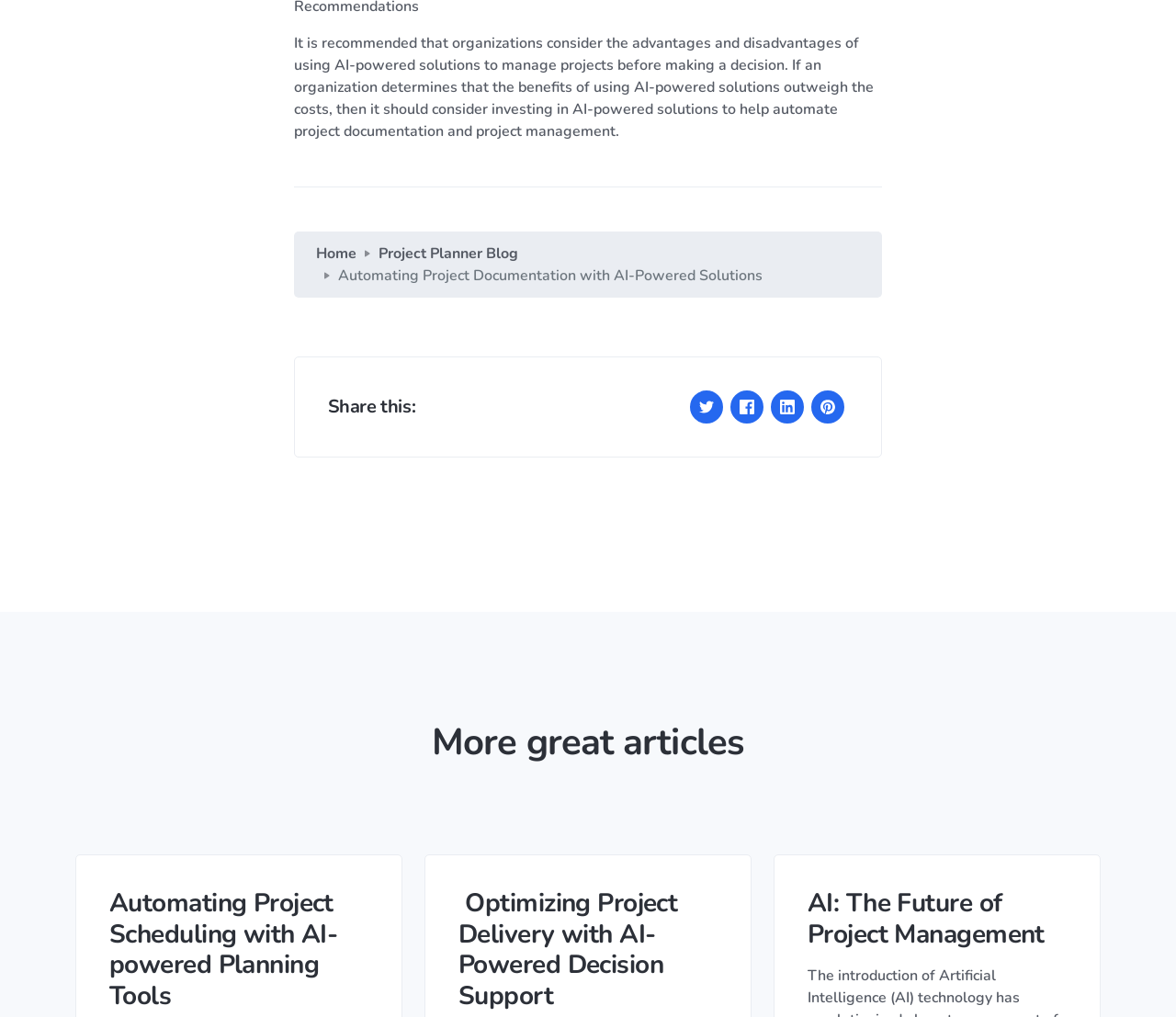How many social media icons are present on the webpage?
Based on the image, give a one-word or short phrase answer.

4